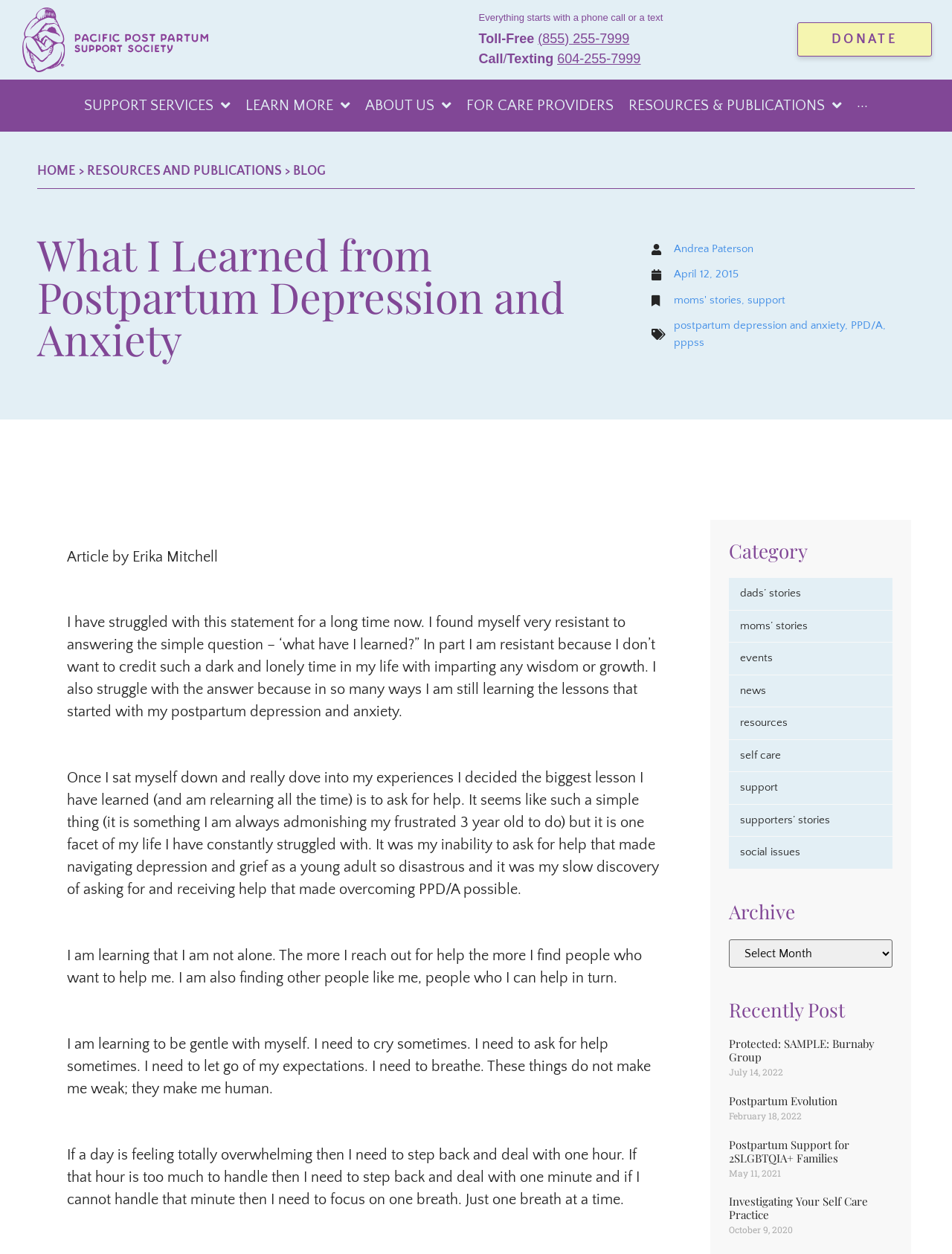Show the bounding box coordinates for the element that needs to be clicked to execute the following instruction: "Enter email". Provide the coordinates in the form of four float numbers between 0 and 1, i.e., [left, top, right, bottom].

None